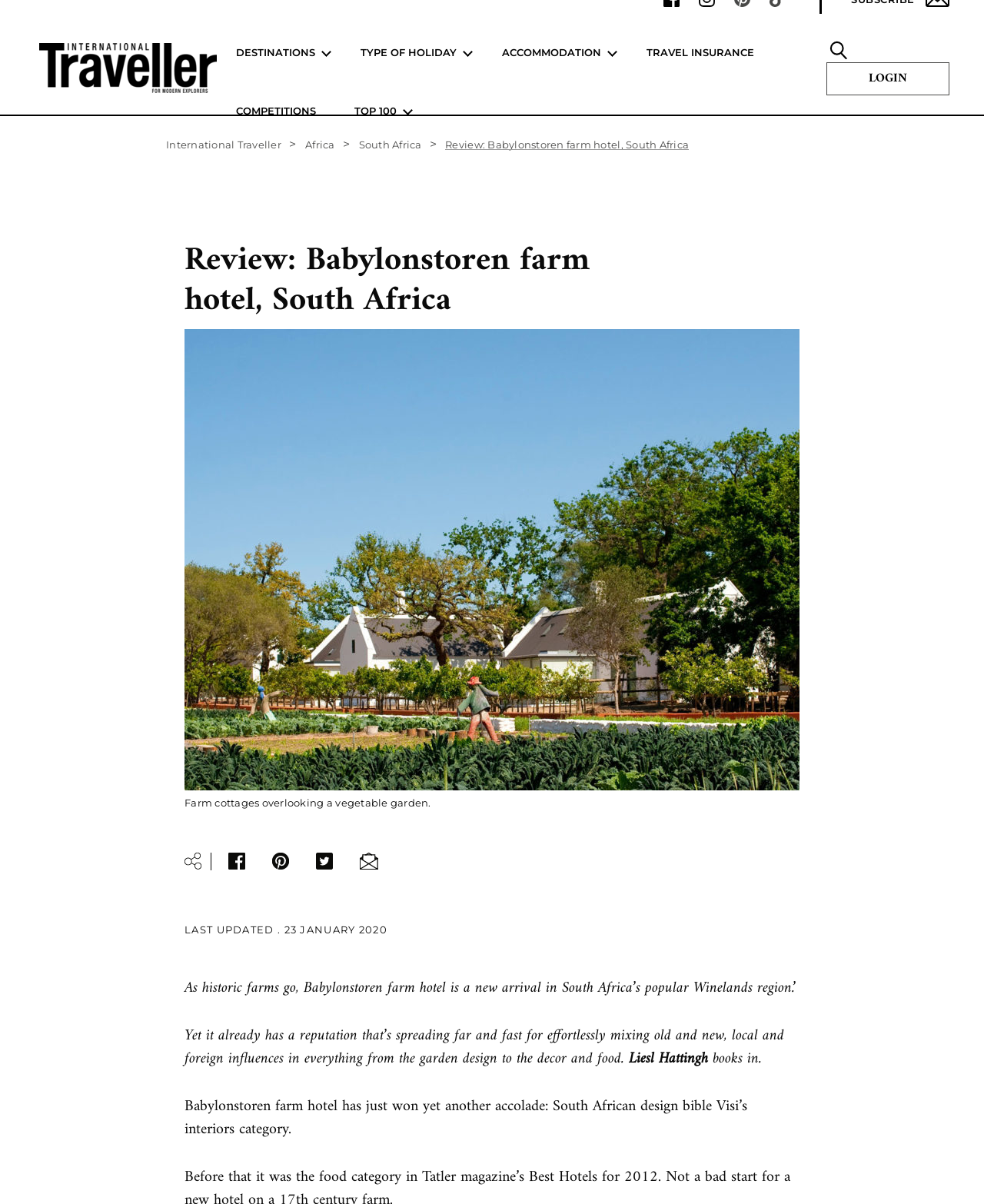Please answer the following question using a single word or phrase: 
What is the name of the magazine that published this review?

International Traveller